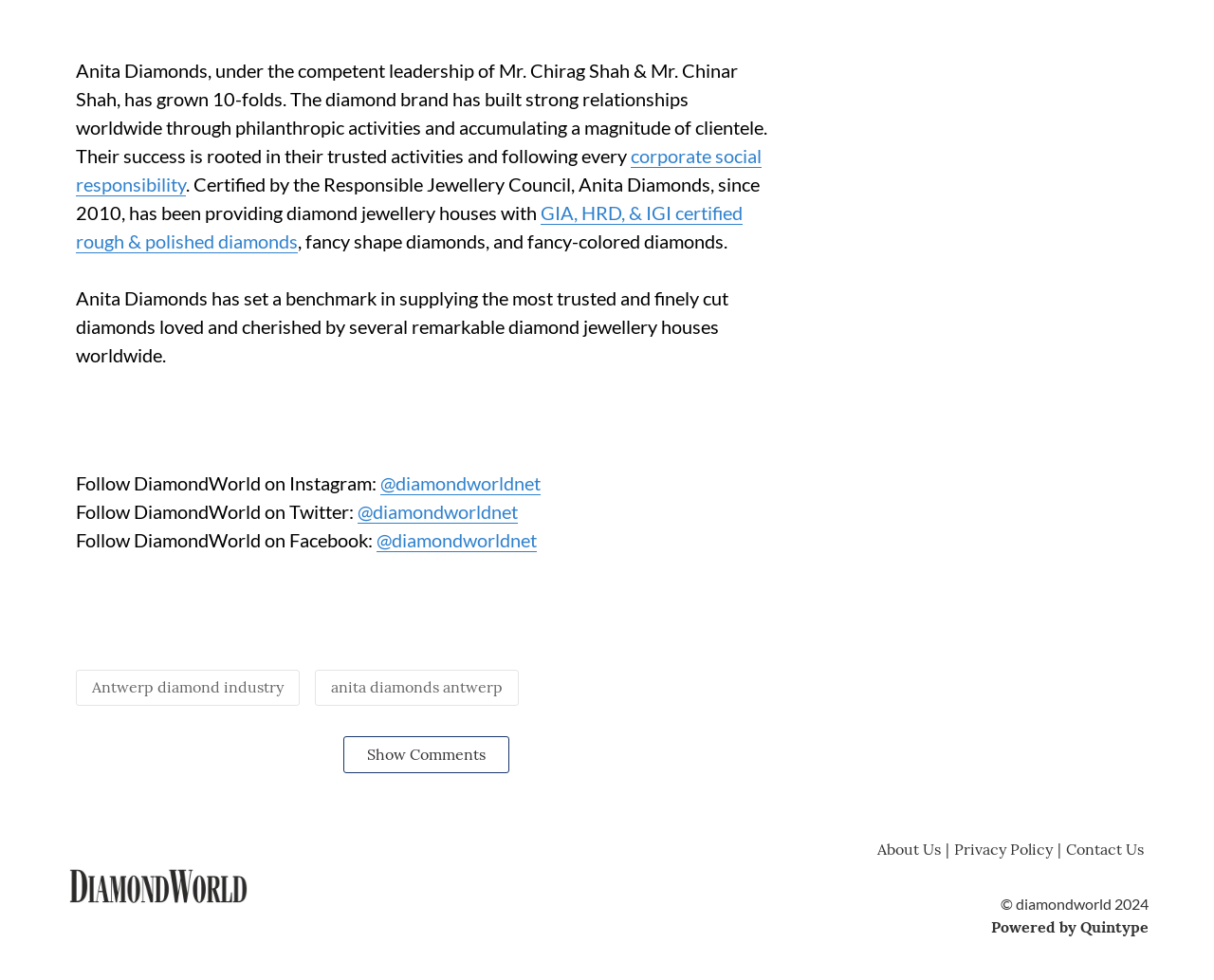Determine the bounding box for the UI element described here: "corporate social responsibility".

[0.062, 0.147, 0.627, 0.201]